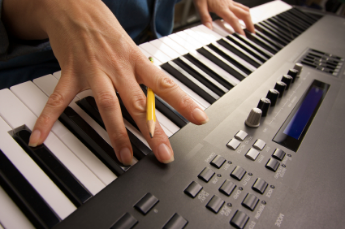Give a one-word or one-phrase response to the question: 
What type of keyboard is being used?

An advanced keyboard